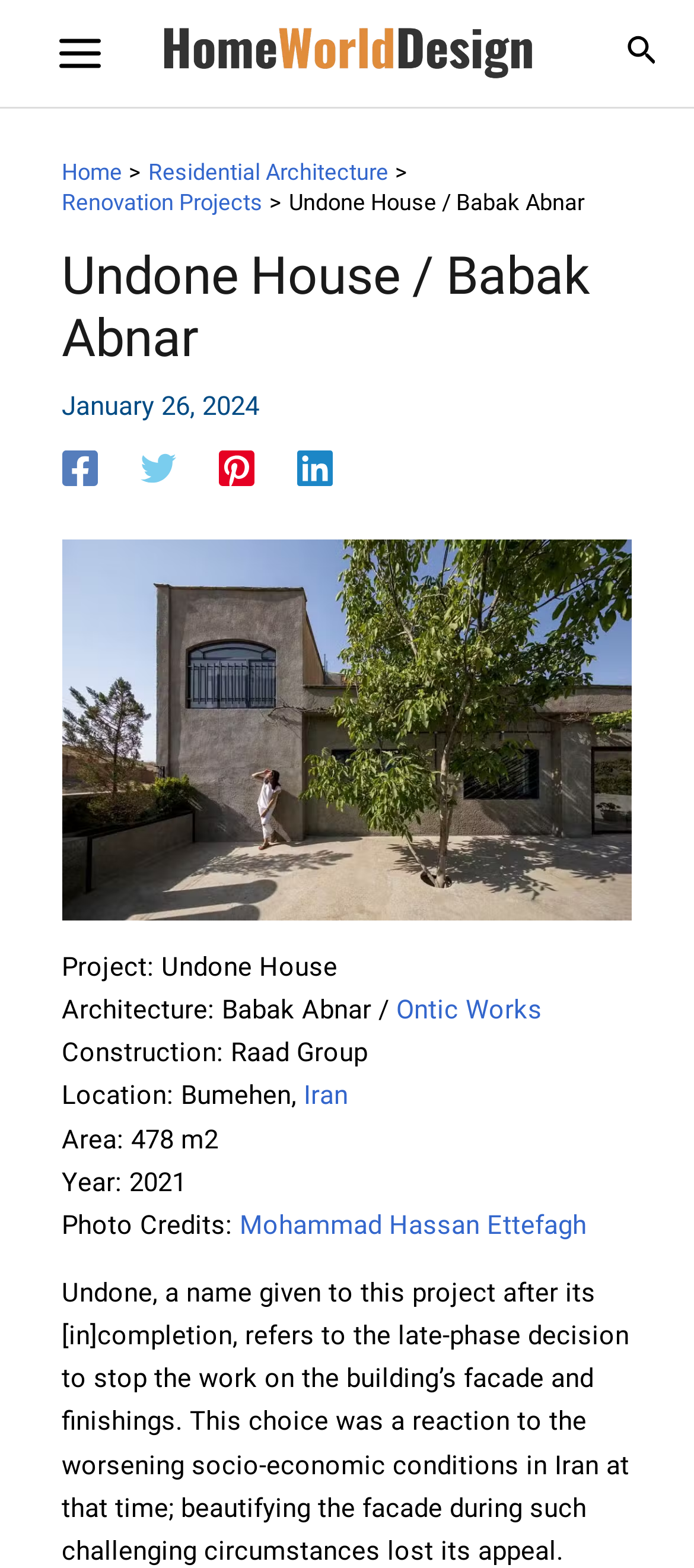Please find the bounding box coordinates of the section that needs to be clicked to achieve this instruction: "Visit HomeWorldDesign website".

[0.23, 0.022, 0.774, 0.043]